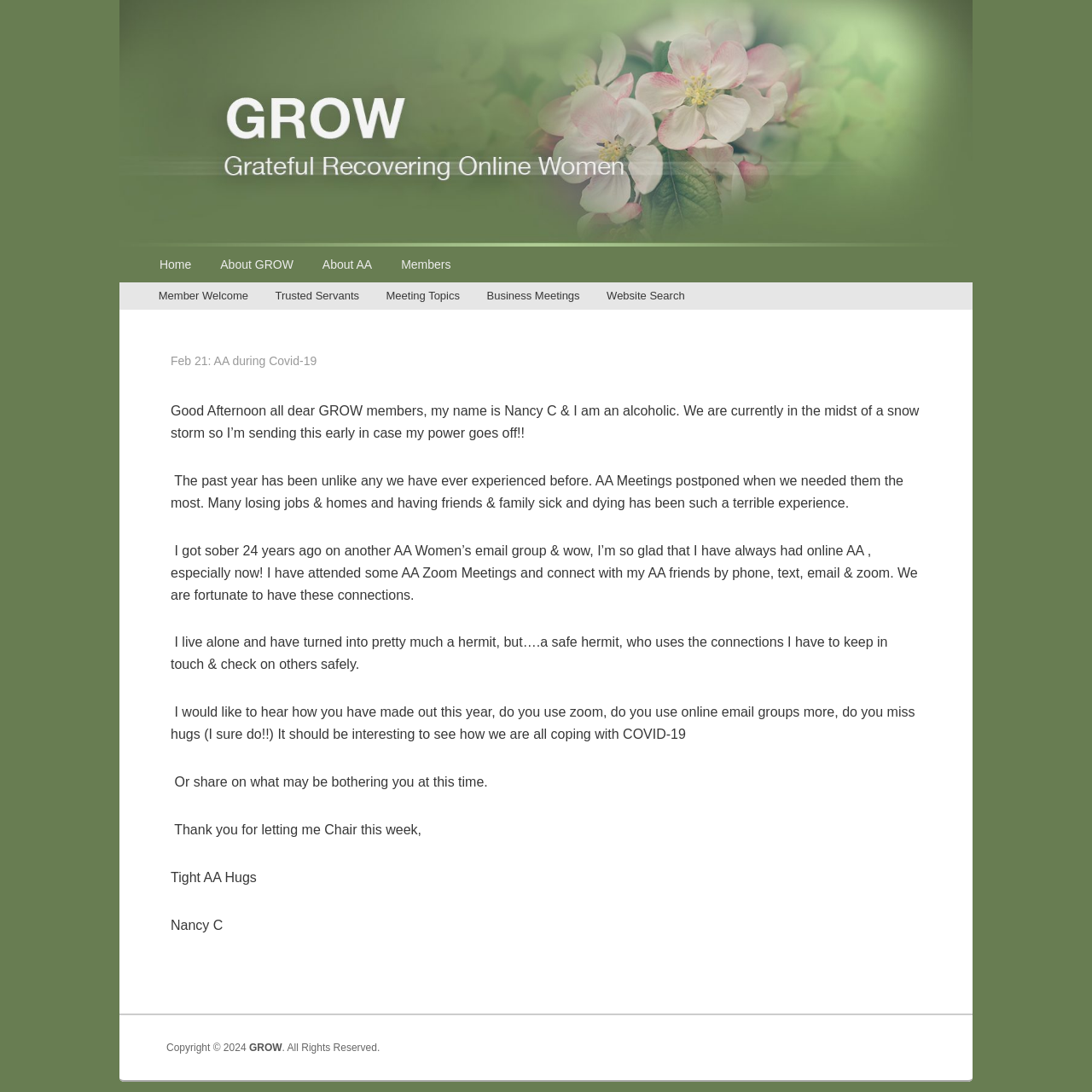Determine the bounding box coordinates of the region to click in order to accomplish the following instruction: "Click the 'About GROW' link". Provide the coordinates as four float numbers between 0 and 1, specifically [left, top, right, bottom].

[0.189, 0.225, 0.282, 0.258]